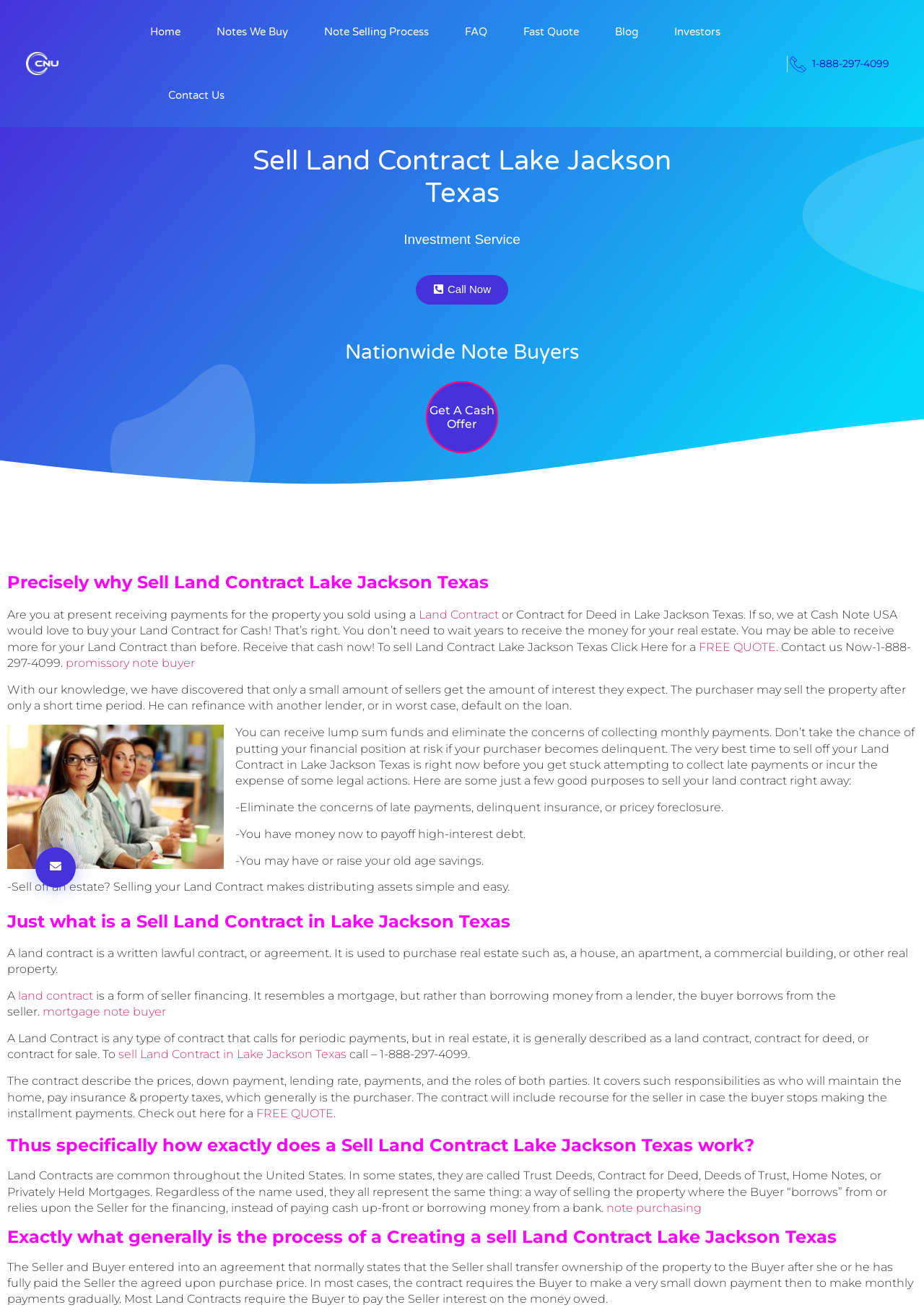Please identify the webpage's heading and generate its text content.

Sell Land Contract Lake Jackson Texas